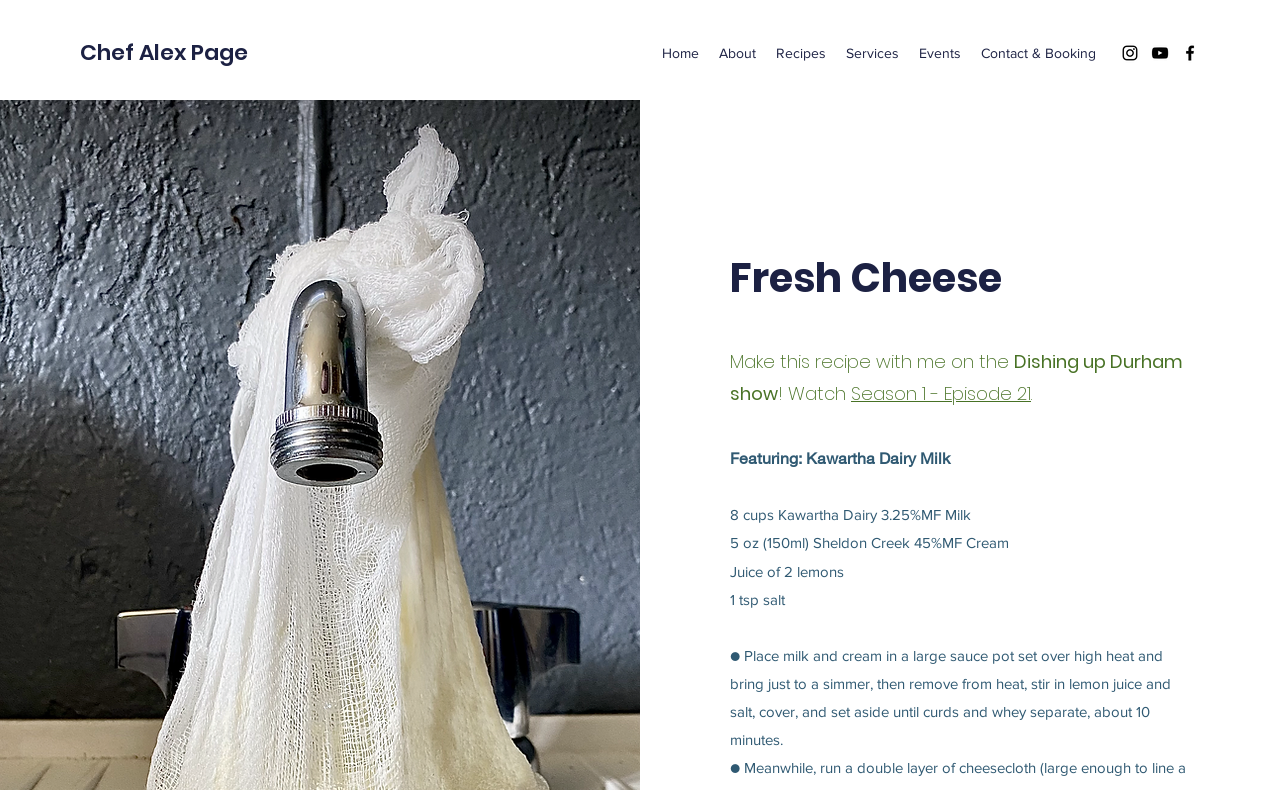Find the bounding box coordinates for the element described here: "About".

[0.554, 0.048, 0.598, 0.086]